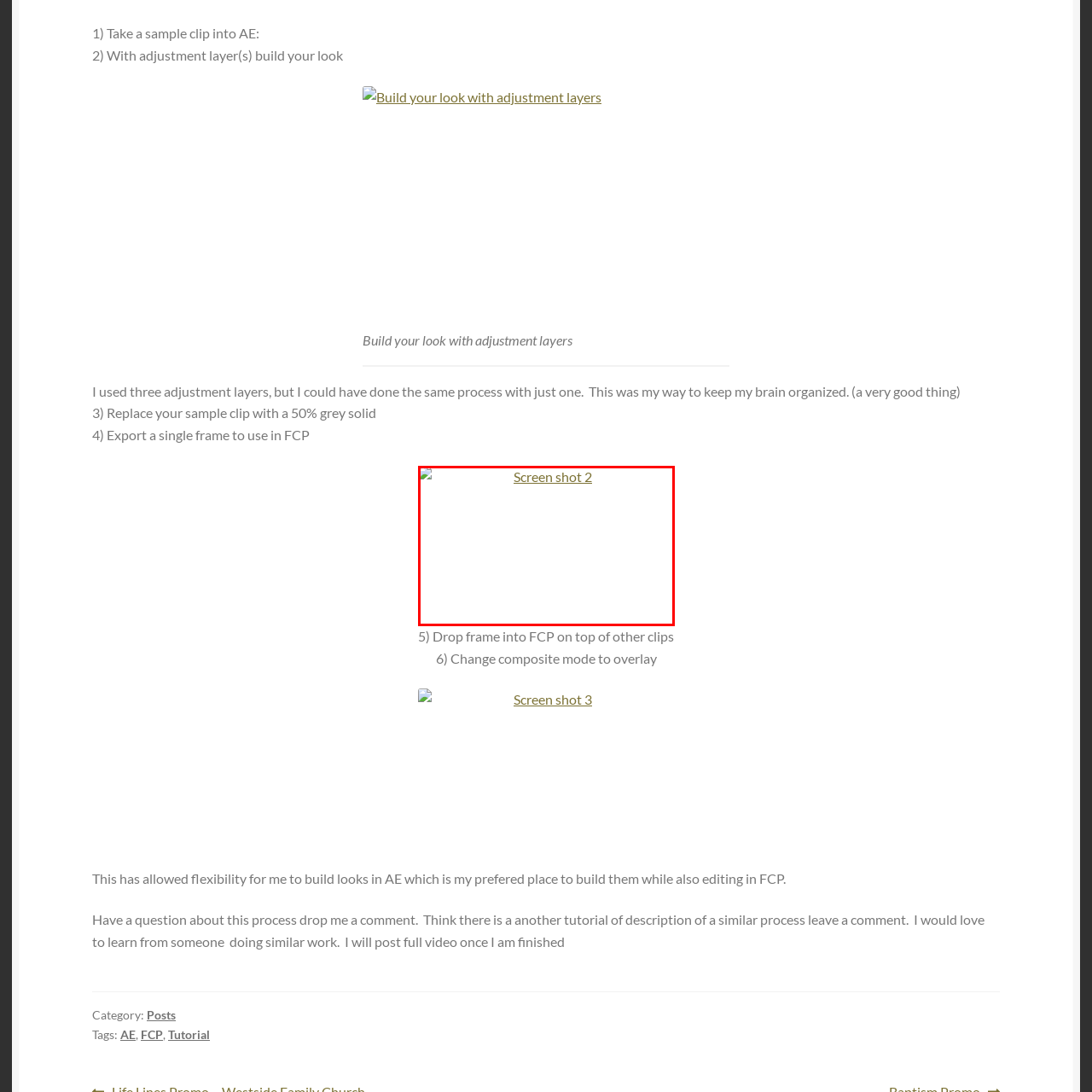Elaborate on the scene depicted inside the red bounding box.

The image titled "Screen shot 2" shows a visual representation related to the tutorial where it discusses building a look using adjustment layers in software like After Effects (AE). This screenshot is part of a step-by-step guide that emphasizes the importance of using multiple adjustment layers for better organization and workflow during editing. Below the image, there’s a brief explanation noting that the author utilized three adjustment layers but mentions that the same process could have been achieved with just one. This highlights a methodical approach to video editing that aims to streamline the creative process.